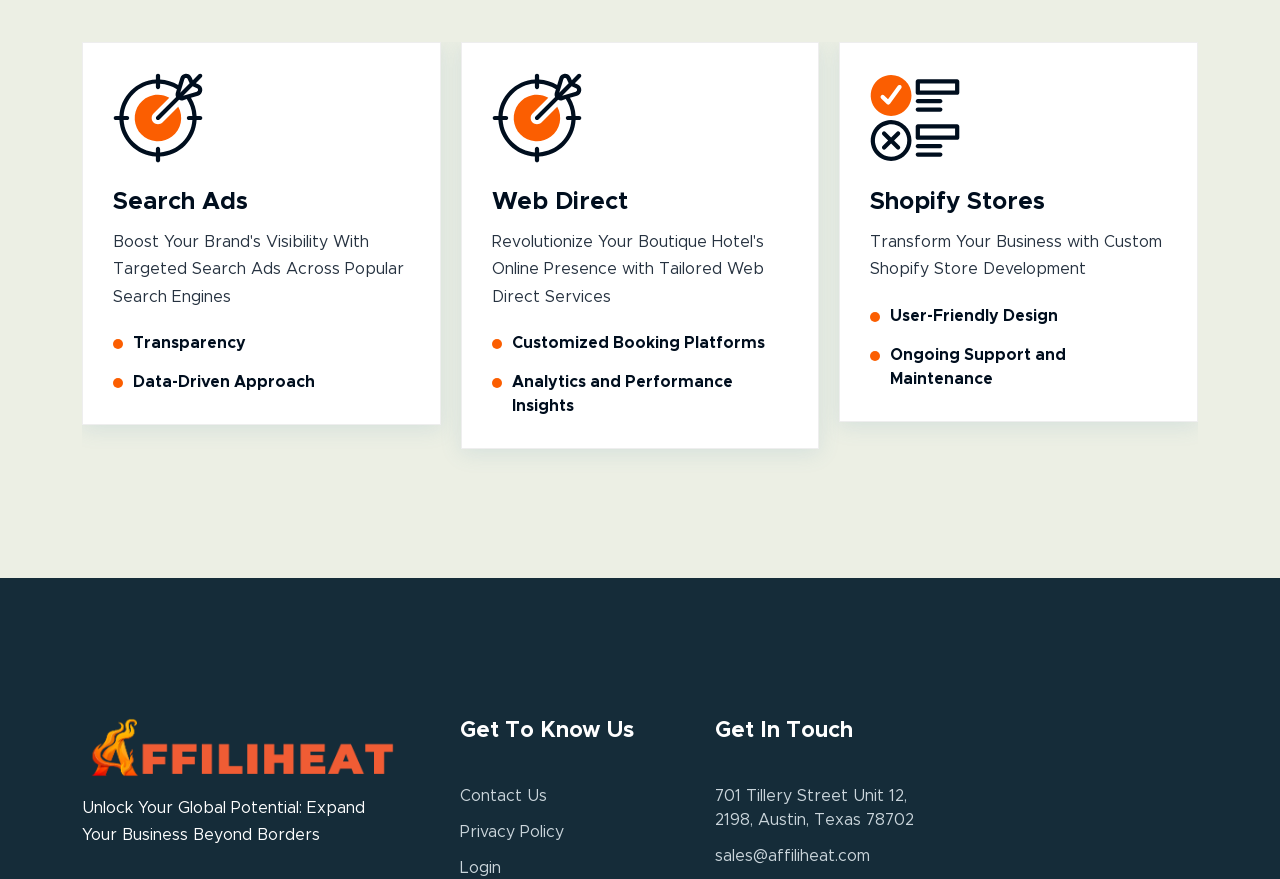Locate the bounding box coordinates of the segment that needs to be clicked to meet this instruction: "Visit Web Direct".

[0.384, 0.217, 0.49, 0.244]